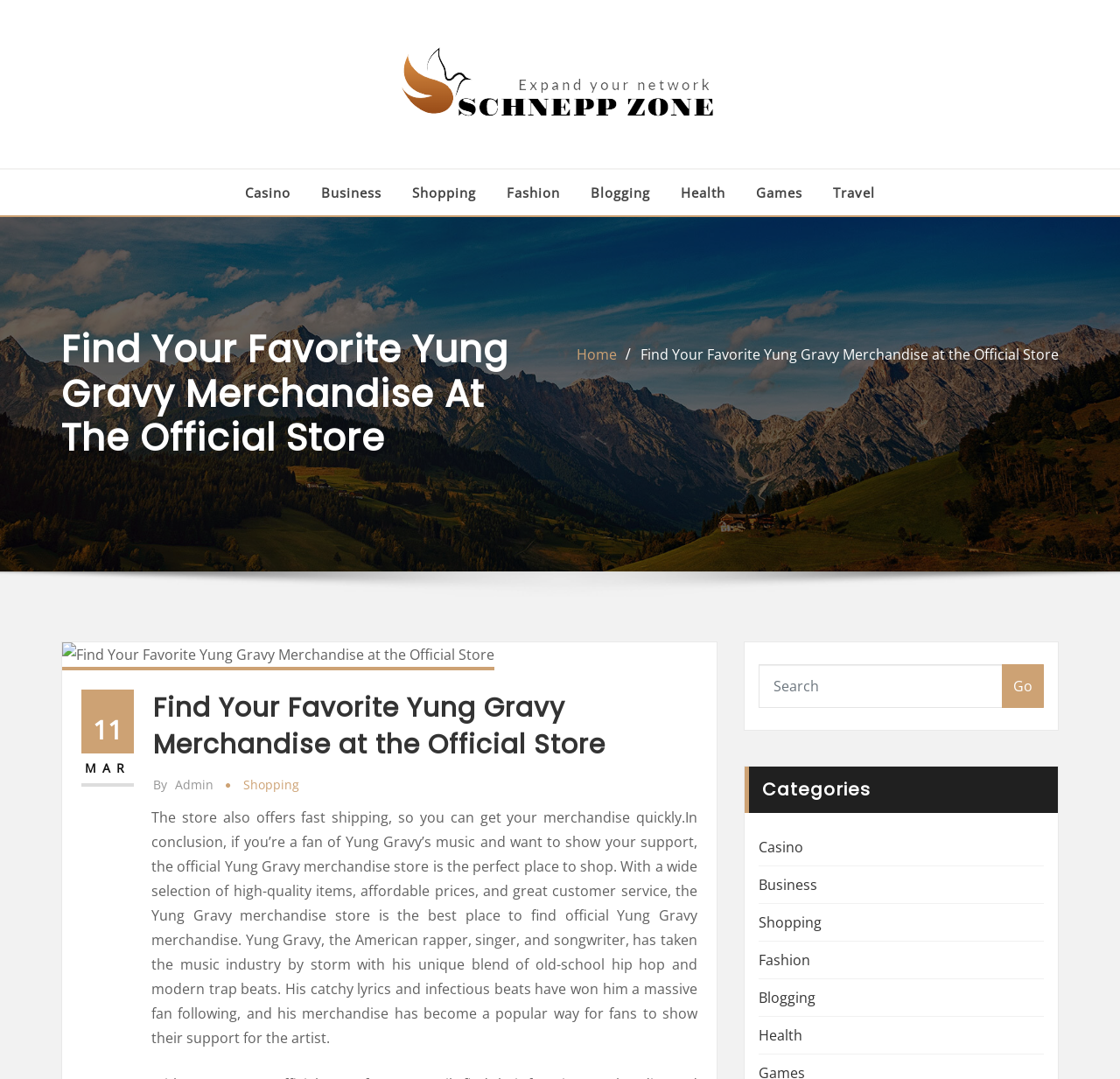Based on the image, please elaborate on the answer to the following question:
What is the name of the official store?

The name of the official store can be found in the top-left corner of the webpage, where it says 'Find Your Favorite Yung Gravy Merchandise at the Official Store – Schnepp Zone'. This is also confirmed by the link 'Schnepp Zone' with the bounding box coordinates [0.055, 0.0, 0.945, 0.156].